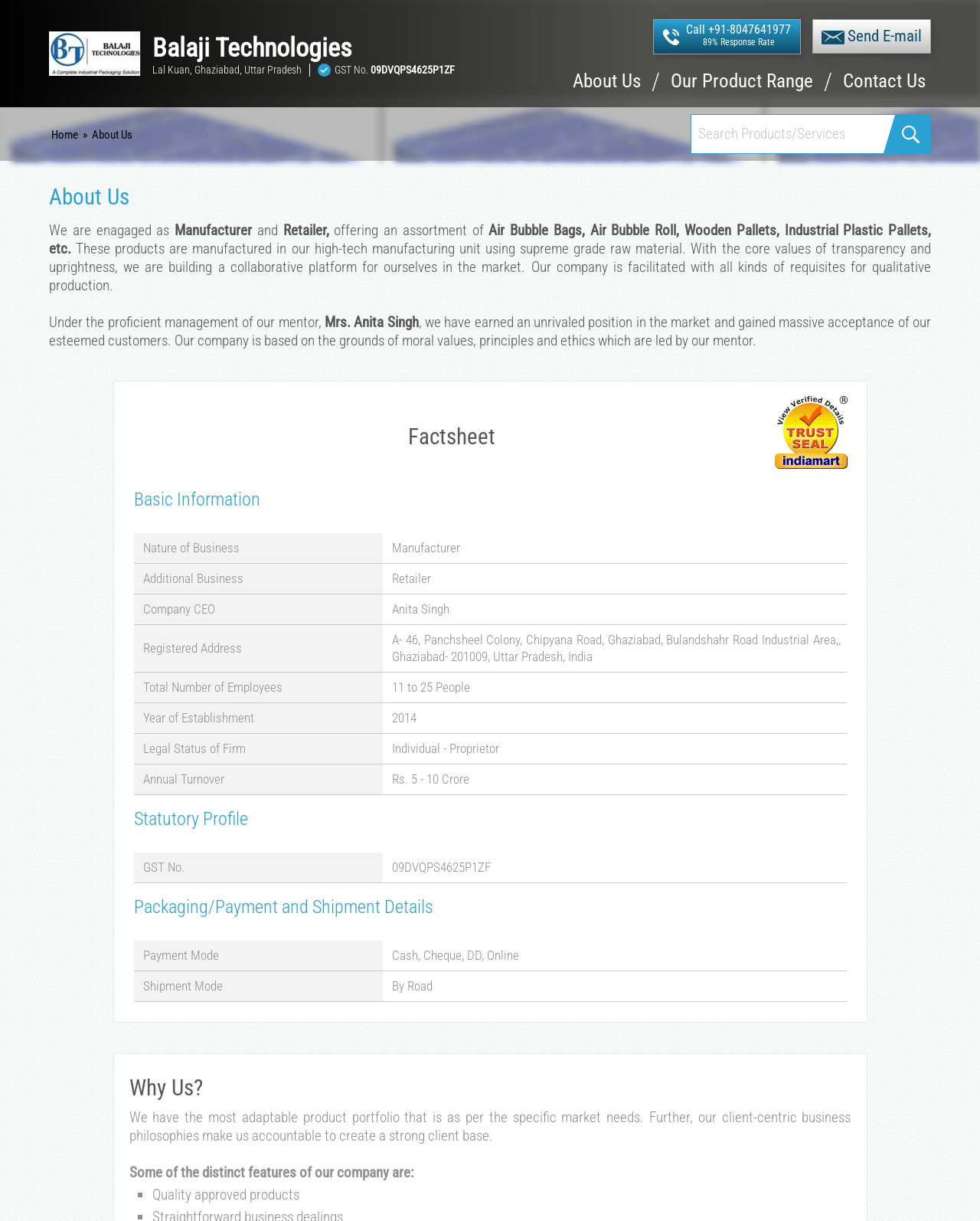Please locate the bounding box coordinates of the region I need to click to follow this instruction: "Click the 'About Us' link".

[0.584, 0.059, 0.654, 0.088]